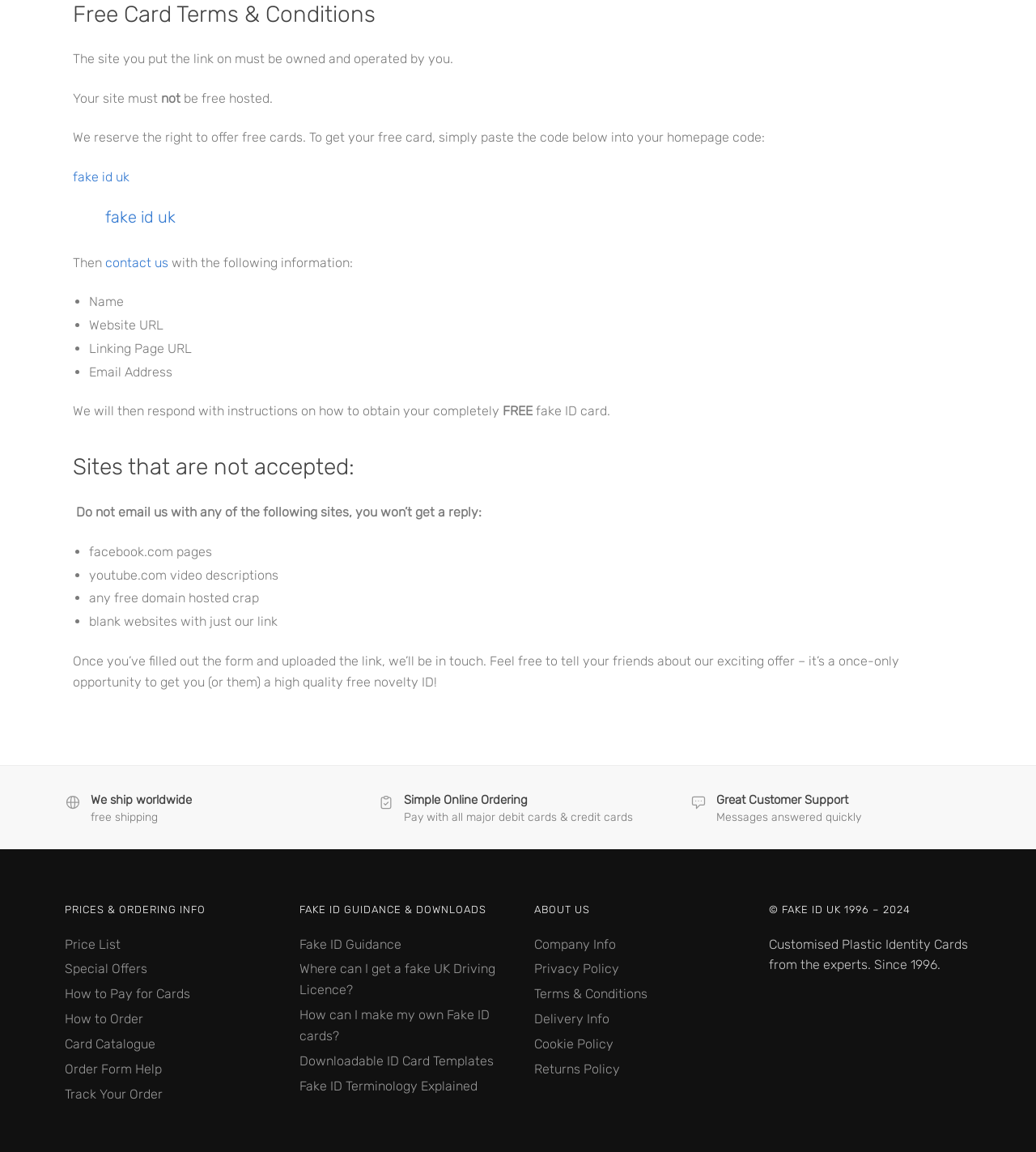Determine the bounding box coordinates of the clickable element necessary to fulfill the instruction: "click the 'Company Info' link". Provide the coordinates as four float numbers within the 0 to 1 range, i.e., [left, top, right, bottom].

[0.516, 0.805, 0.595, 0.818]